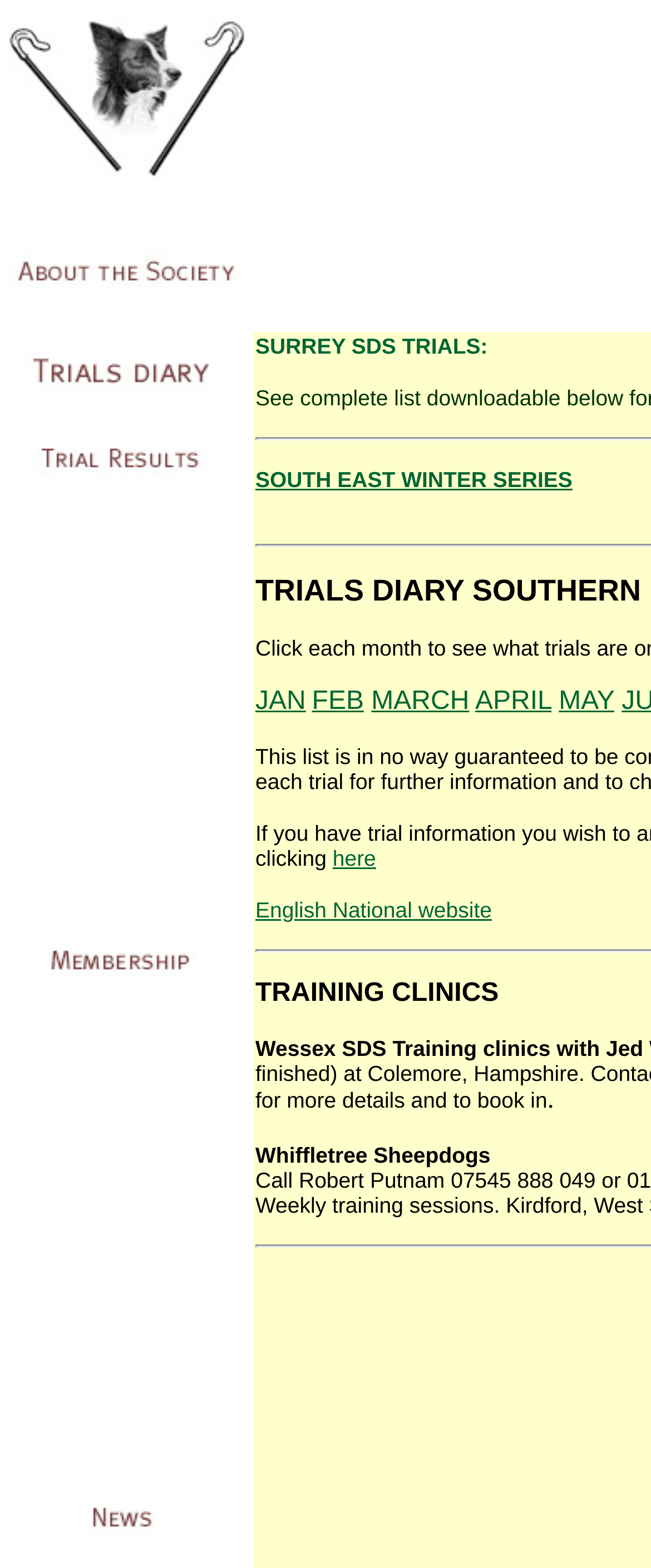Given the description of a UI element: "JAN", identify the bounding box coordinates of the matching element in the webpage screenshot.

[0.392, 0.439, 0.47, 0.455]